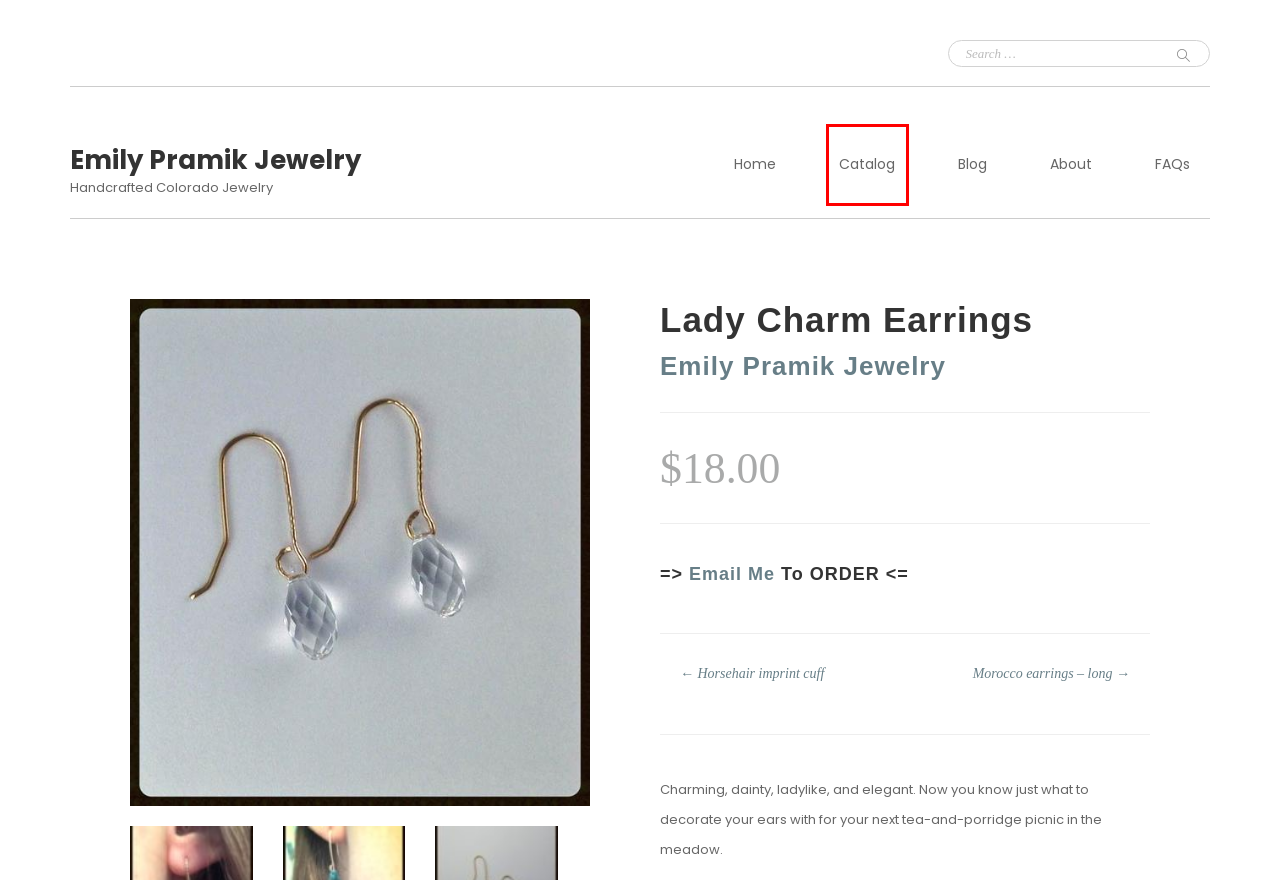Given a screenshot of a webpage with a red bounding box highlighting a UI element, determine which webpage description best matches the new webpage that appears after clicking the highlighted element. Here are the candidates:
A. FAQs – Emily Pramik Jewelry
B. About Emily Pramik – Emily Pramik Jewelry
C. Morocco earrings – long – Emily Pramik Jewelry
D. Space Jazz earrings – blue – Emily Pramik Jewelry
E. Emily Pramik Jewelry – Handcrafted Colorado Jewelry
F. Five-spike earrings – Emily Pramik Jewelry
G. Space Jazz earrings – brown Swarovski – Emily Pramik Jewelry
H. Catalog – Emily Pramik Jewelry

H